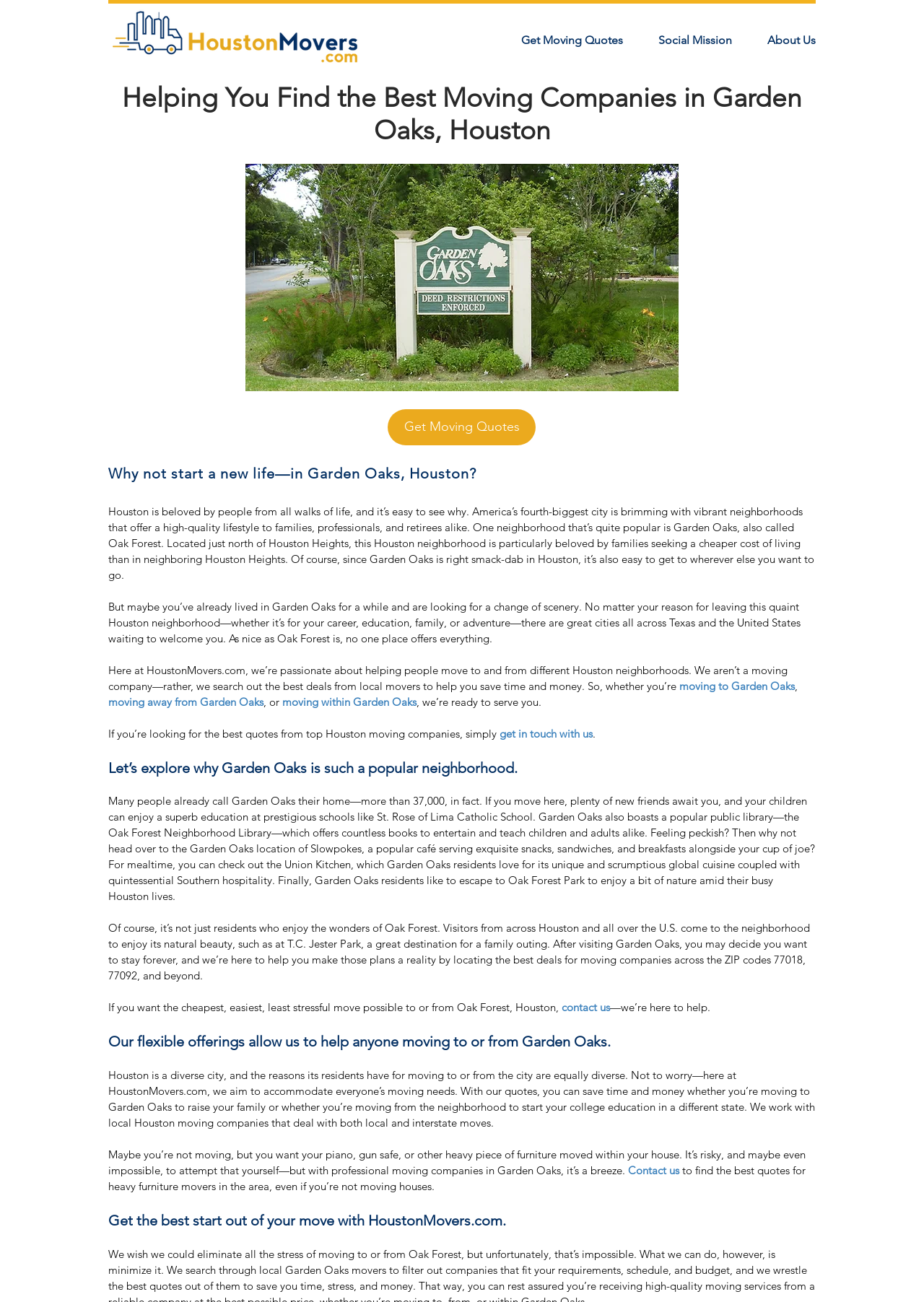Please specify the bounding box coordinates for the clickable region that will help you carry out the instruction: "Follow @wednesdaysdomaine on social media".

None